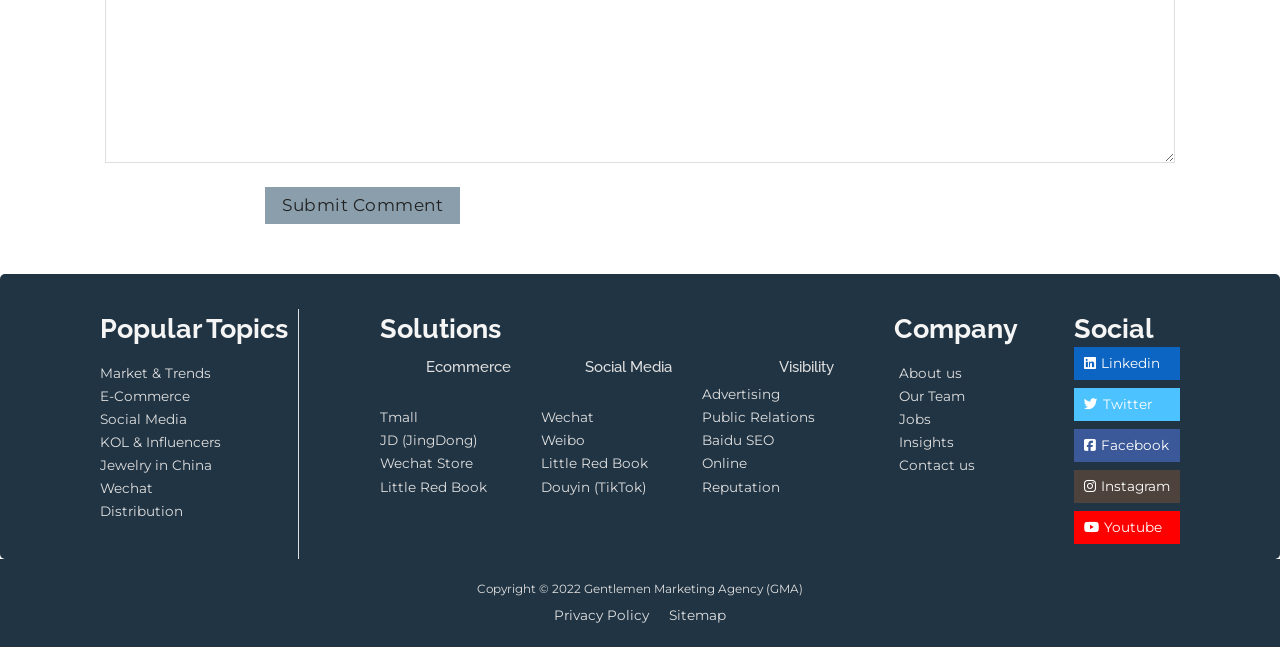Using the format (top-left x, top-left y, bottom-right x, bottom-right y), provide the bounding box coordinates for the described UI element. All values should be floating point numbers between 0 and 1: Public Relations

[0.549, 0.628, 0.645, 0.664]